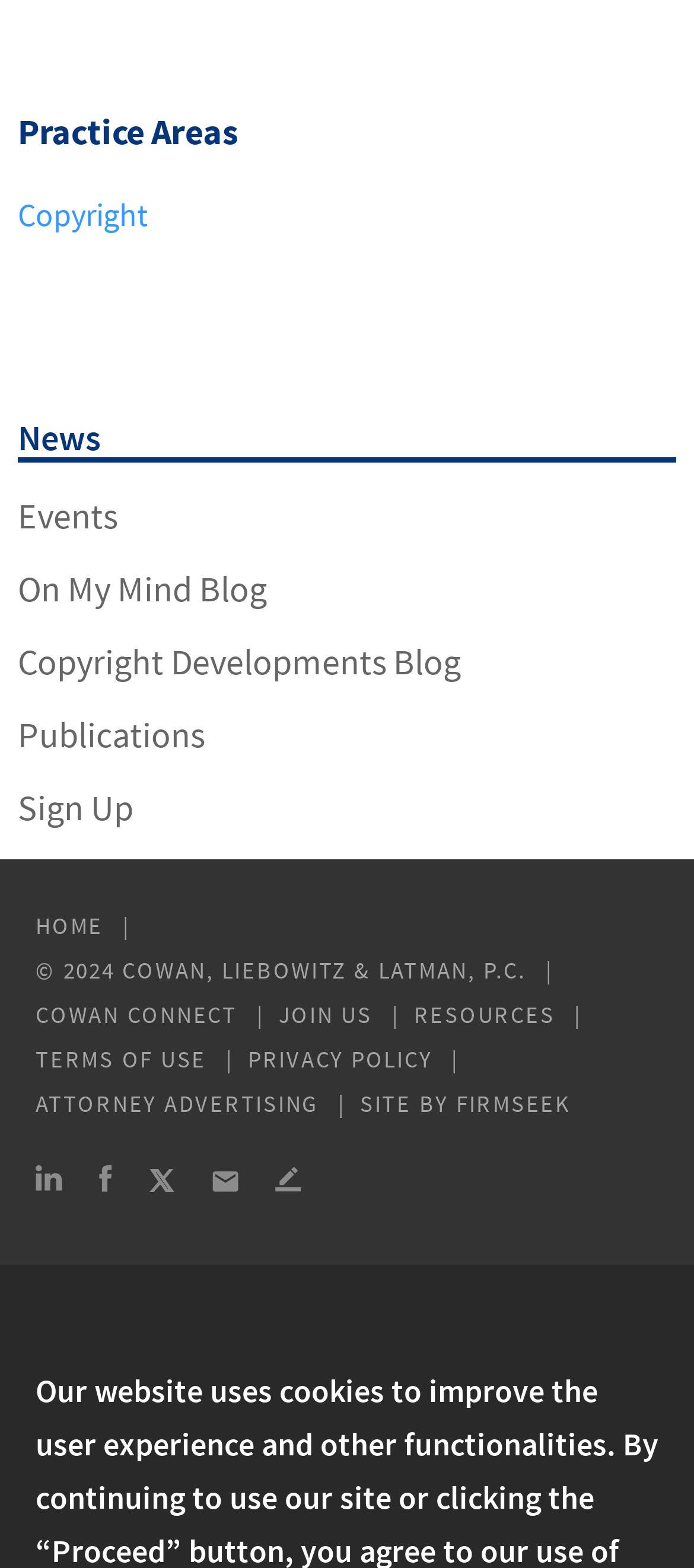What social media platforms does the law firm have a presence on?
Using the image, provide a detailed and thorough answer to the question.

In the footer section of the webpage, there are links to LinkedIn, Facebook, and Twitter/X, indicating that the law firm has a presence on these social media platforms.